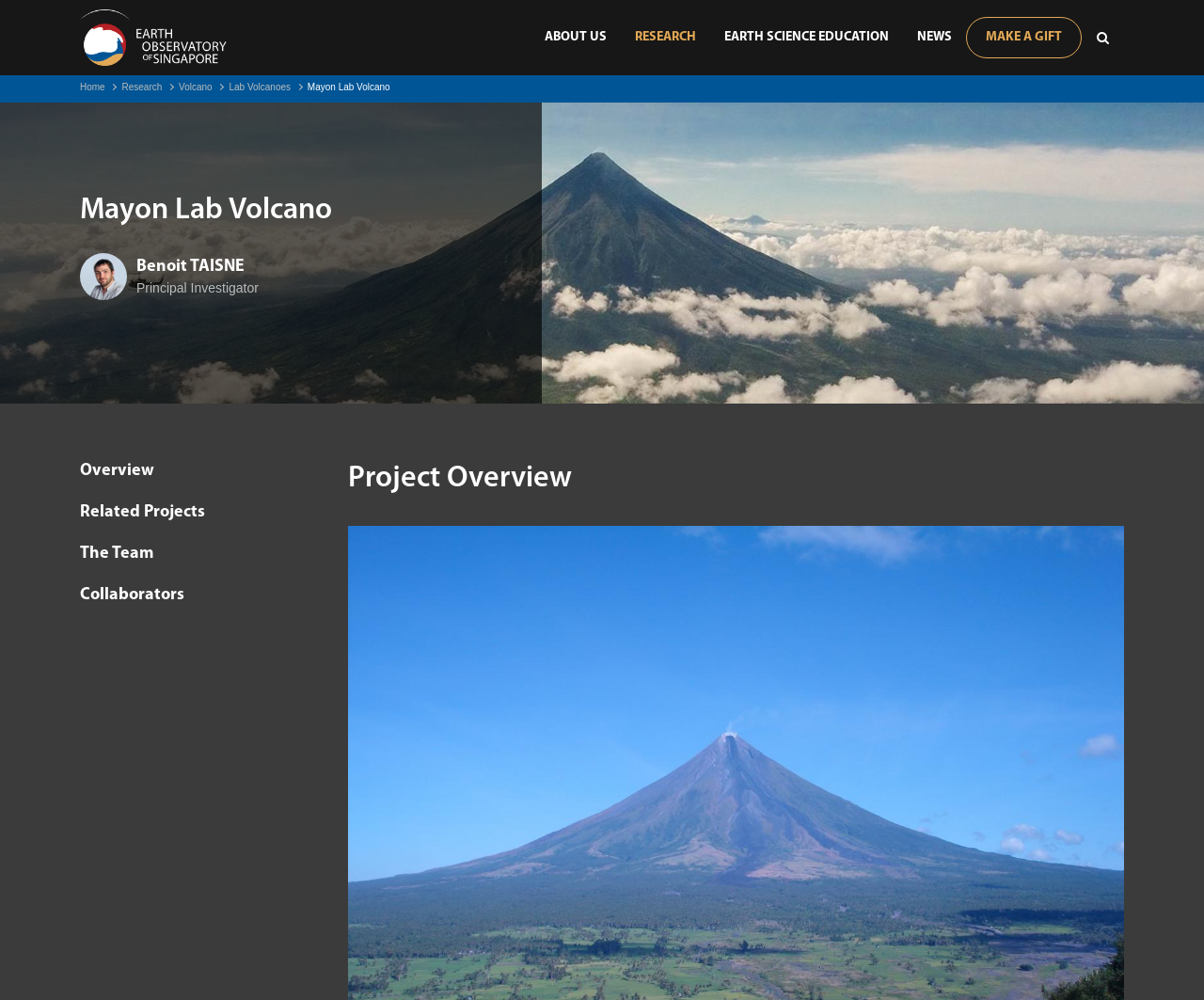Find the bounding box coordinates of the clickable area required to complete the following action: "go to about us page".

[0.441, 0.028, 0.516, 0.047]